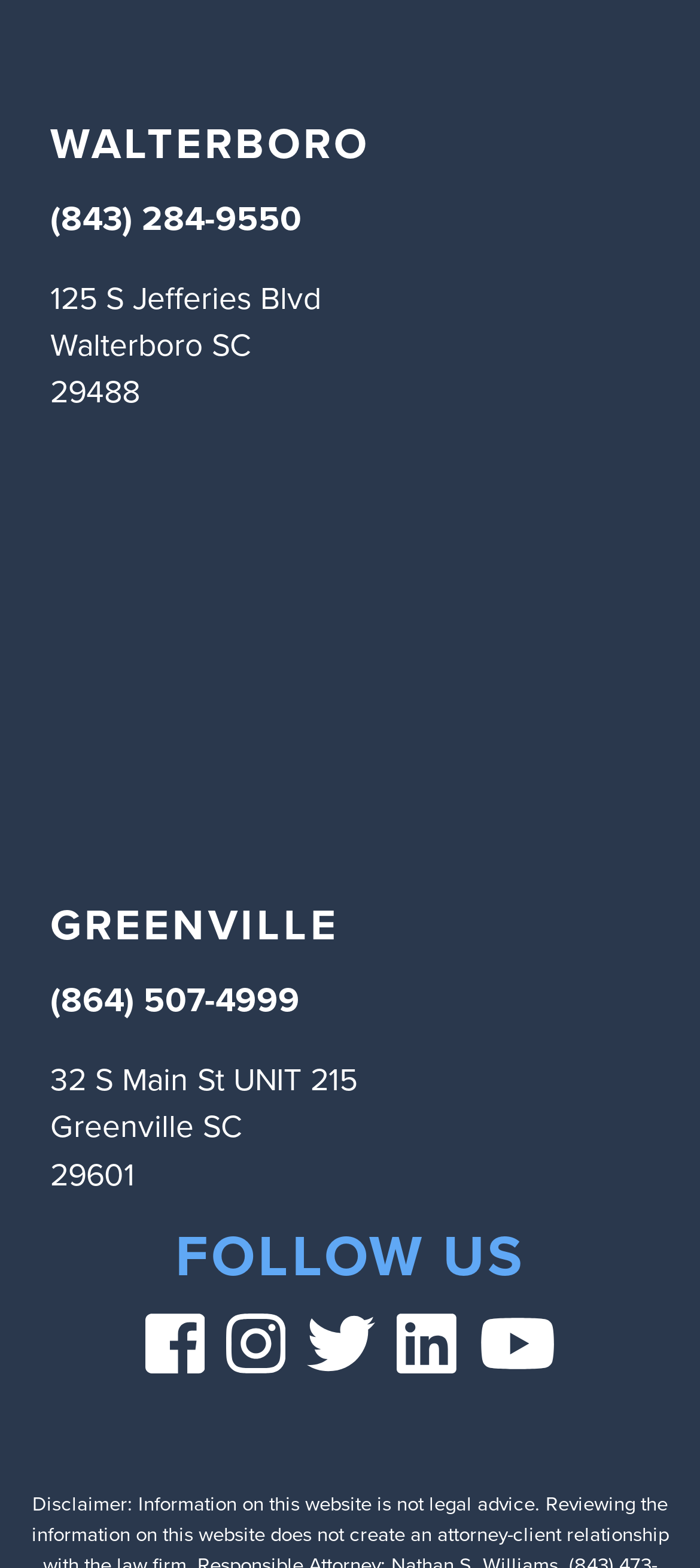Could you locate the bounding box coordinates for the section that should be clicked to accomplish this task: "Visit the Greenville location page".

[0.072, 0.569, 0.485, 0.61]